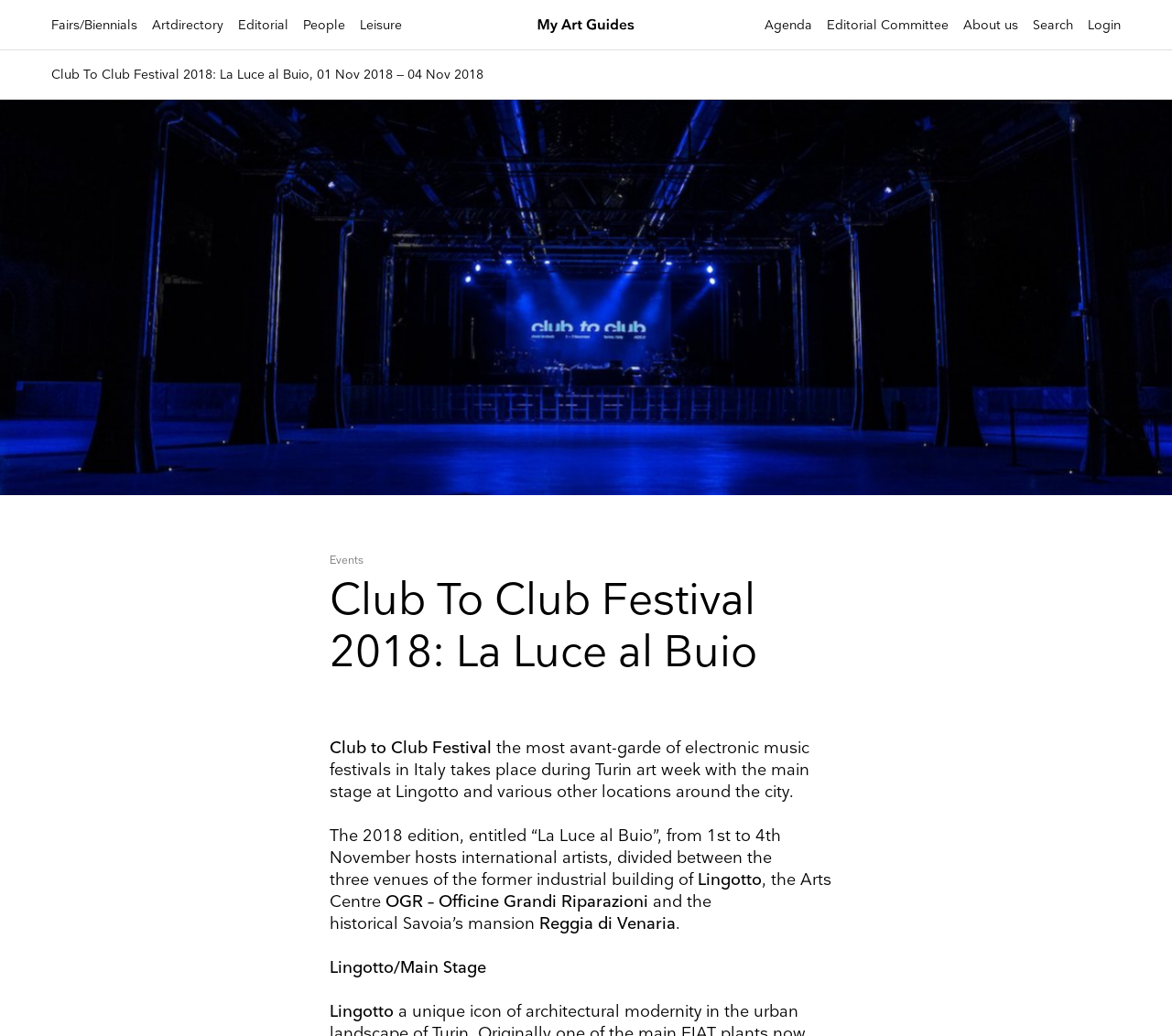Please specify the bounding box coordinates of the clickable region to carry out the following instruction: "Learn more about Mailchimp's privacy practices". The coordinates should be four float numbers between 0 and 1, in the format [left, top, right, bottom].

[0.411, 0.754, 0.601, 0.765]